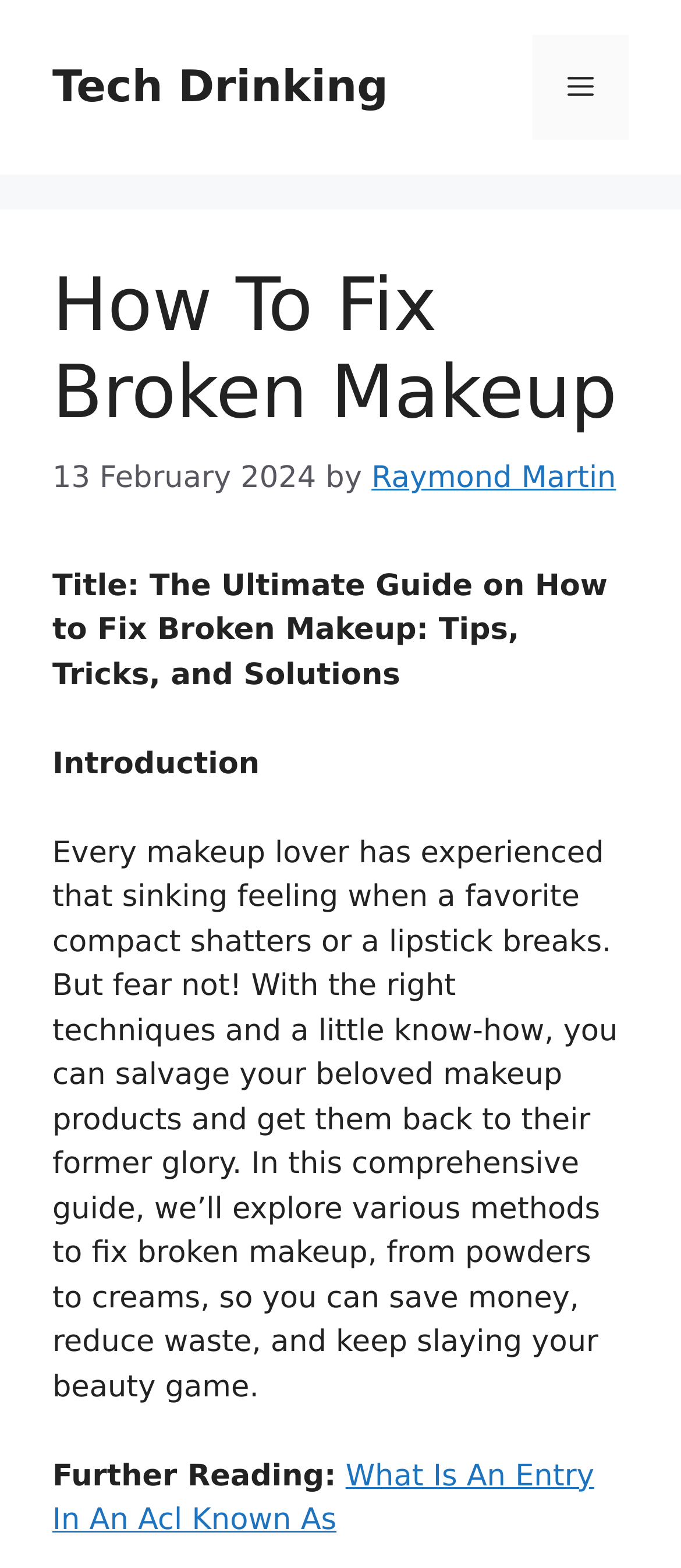Generate a comprehensive description of the contents of the webpage.

The webpage is a comprehensive guide on how to fix broken makeup, with a focus on providing tips, tricks, and solutions. At the top of the page, there is a banner with the site's name, accompanied by a link to "Tech Drinking" on the left and a mobile toggle button on the right. Below the banner, there is a navigation menu with a "Menu" button that, when expanded, reveals the primary menu.

The main content of the page is divided into sections, starting with a header that displays the title "How To Fix Broken Makeup" in a prominent font. Below the title, there is a timestamp indicating that the article was updated on February 13, 2024, followed by the author's name, "Raymond Martin". 

The introduction section provides a brief overview of the article's content, explaining that it will cover various methods to fix broken makeup products, from powders to creams. The text is written in a conversational tone, addressing the reader directly and using colloquial expressions like "beauty game".

Further down the page, there is a section titled "Further Reading", which contains a link to an article titled "What Is An Entry In An Acl Known As". This section appears to be a suggestion for additional reading material related to the topic of makeup or beauty.